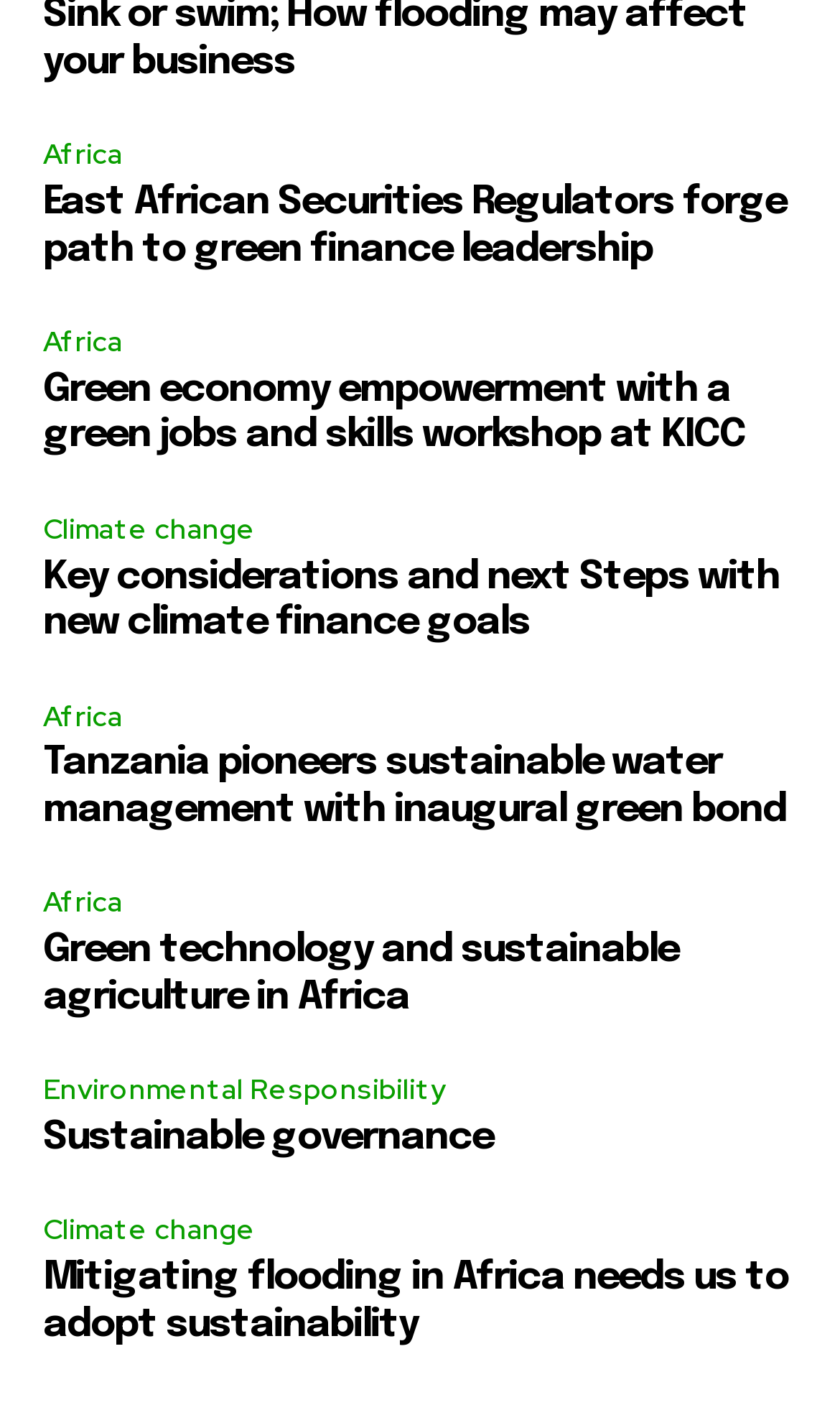Please reply to the following question with a single word or a short phrase:
How many headings are there on the webpage?

7